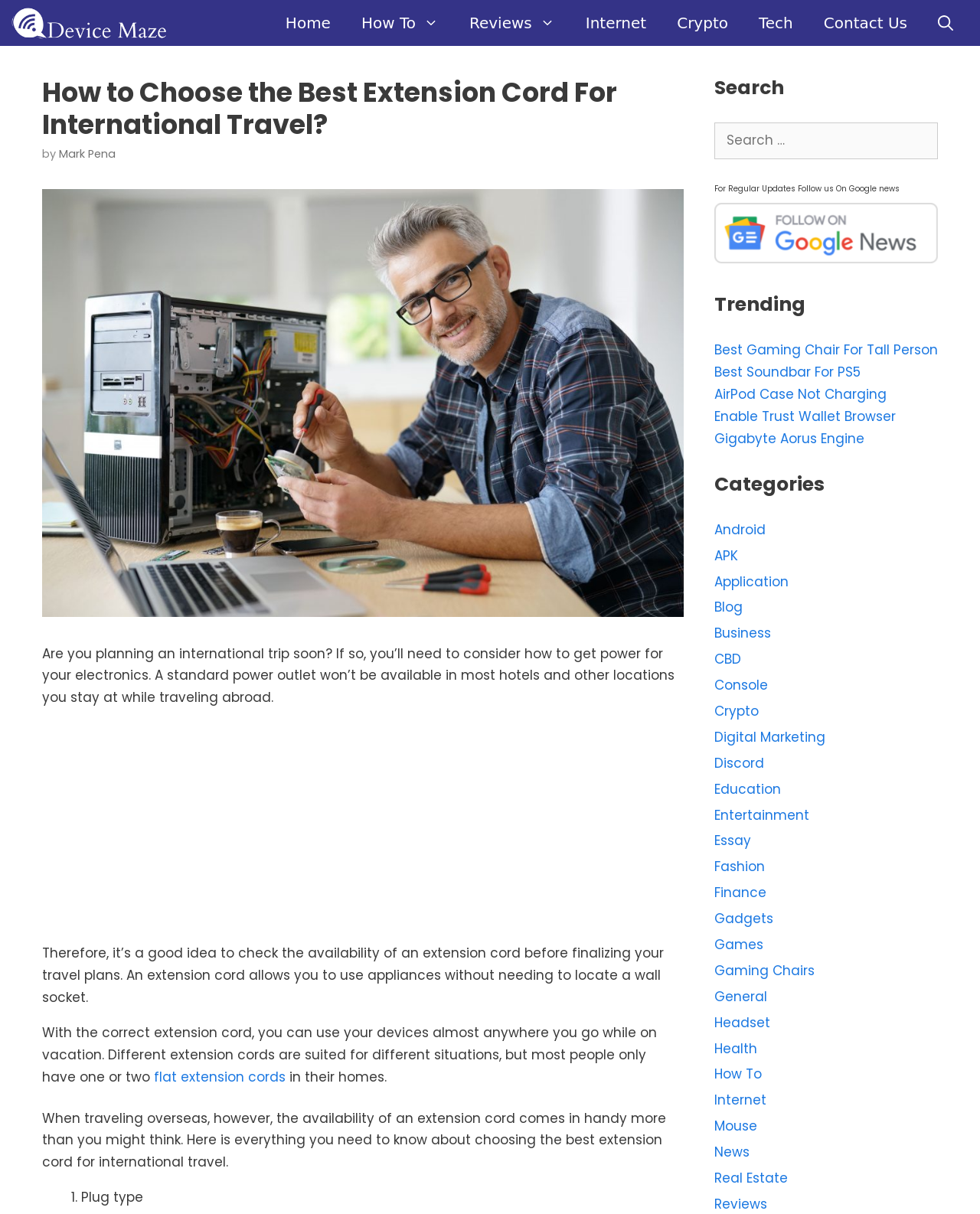Find the bounding box coordinates for the area that must be clicked to perform this action: "Follow the link to 'Best Gaming Chair For Tall Person'".

[0.729, 0.281, 0.957, 0.296]